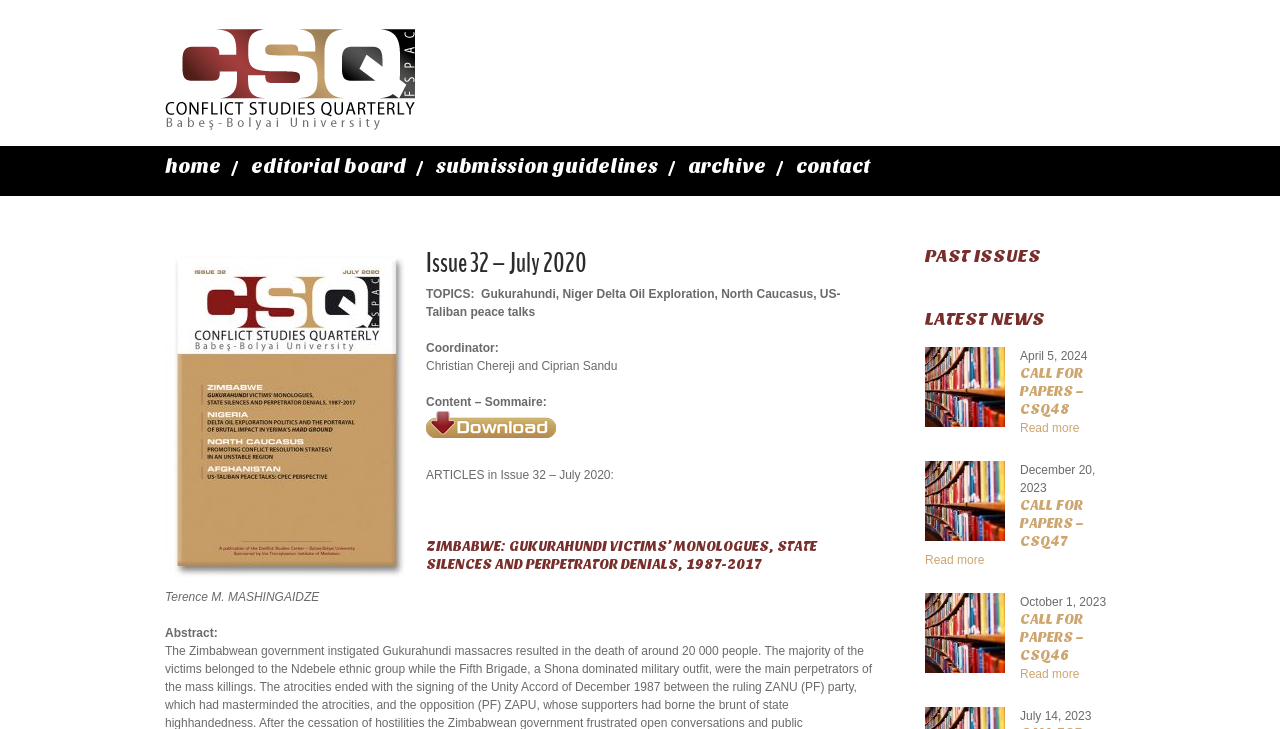Provide the bounding box coordinates in the format (top-left x, top-left y, bottom-right x, bottom-right y). All values are floating point numbers between 0 and 1. Determine the bounding box coordinate of the UI element described as: parent_node: Content – Sommaire:

[0.333, 0.567, 0.434, 0.586]